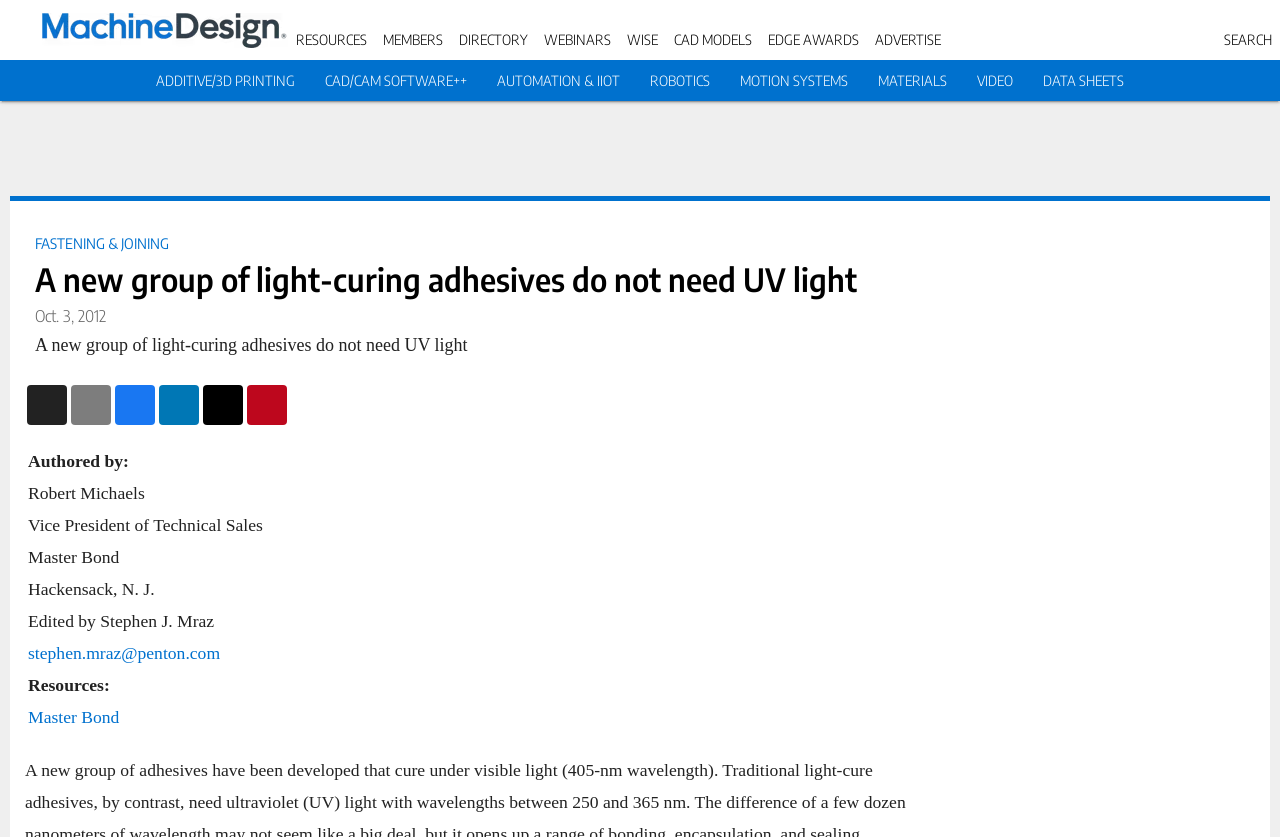Please answer the following question using a single word or phrase: What is the author's title?

Vice President of Technical Sales